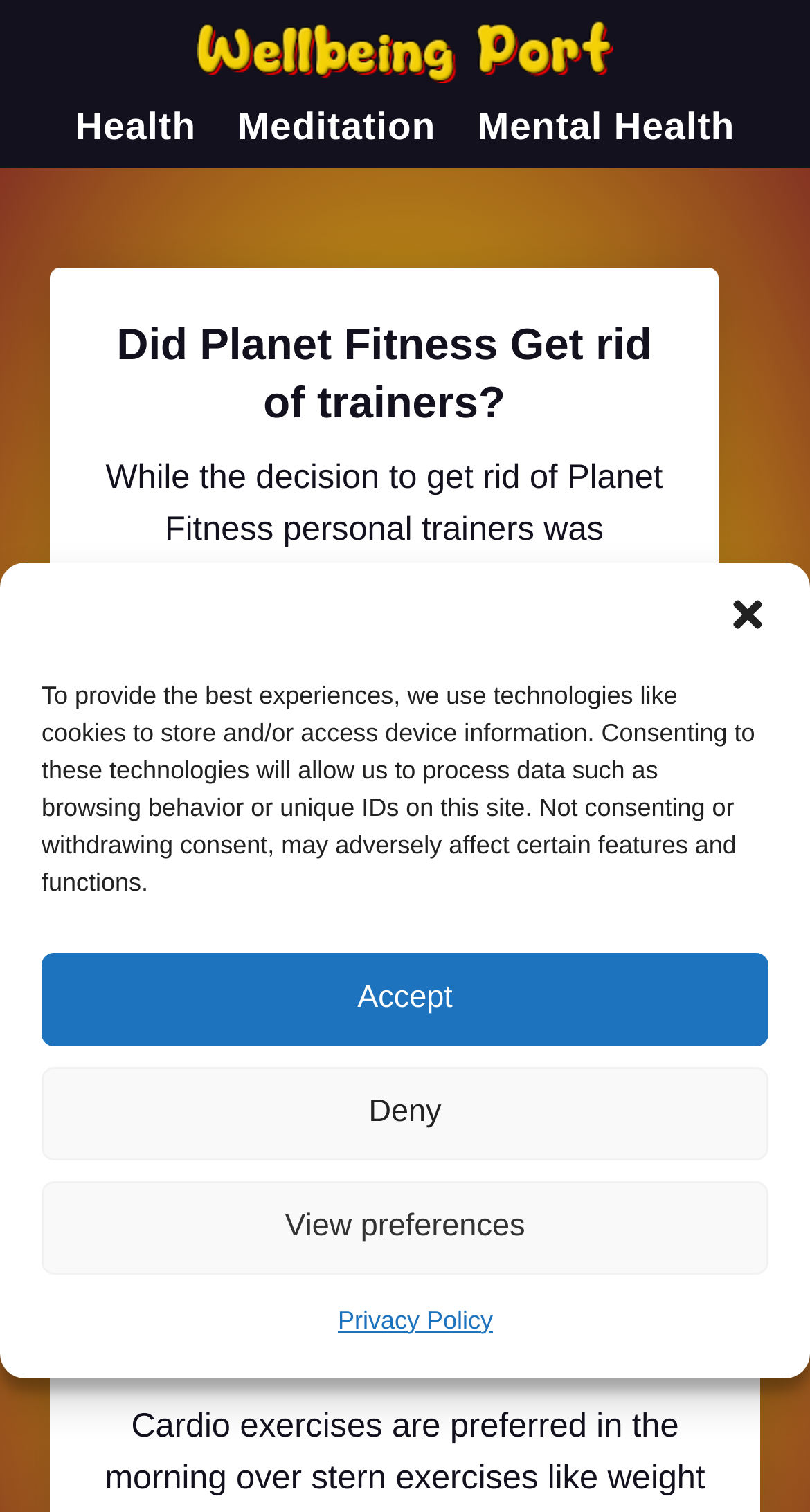Please identify the bounding box coordinates of the element's region that should be clicked to execute the following instruction: "View the Wellbeing Port page". The bounding box coordinates must be four float numbers between 0 and 1, i.e., [left, top, right, bottom].

[0.244, 0.013, 0.756, 0.055]